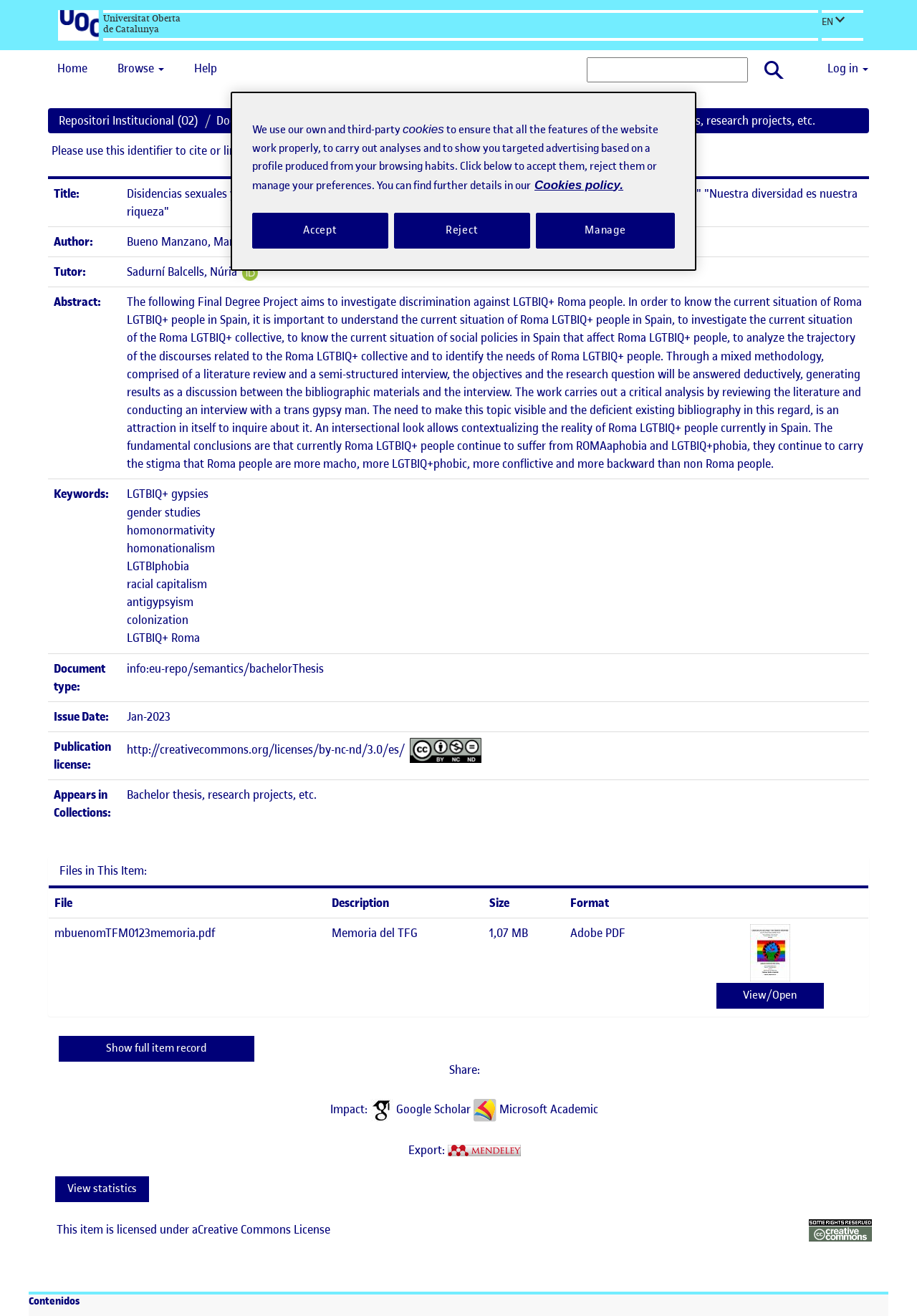Find the UI element described as: "Grado de Educación Social" and predict its bounding box coordinates. Ensure the coordinates are four float numbers between 0 and 1, [left, top, right, bottom].

[0.52, 0.085, 0.662, 0.097]